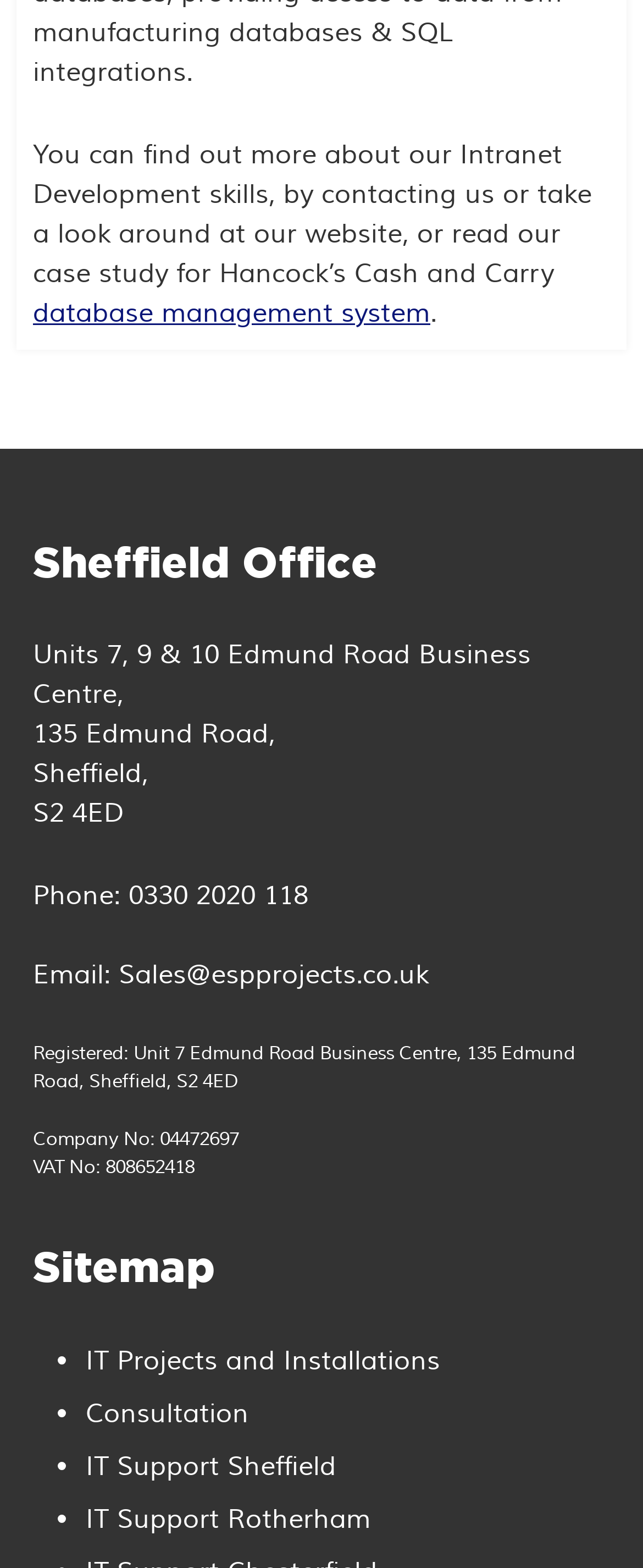Utilize the details in the image to thoroughly answer the following question: What is the company's registration address?

I found the registration address by reading the StaticText element with the text 'Registered: Unit 7 Edmund Road Business Centre, 135 Edmund Road, Sheffield, S2 4ED' which is located below the company's contact information.